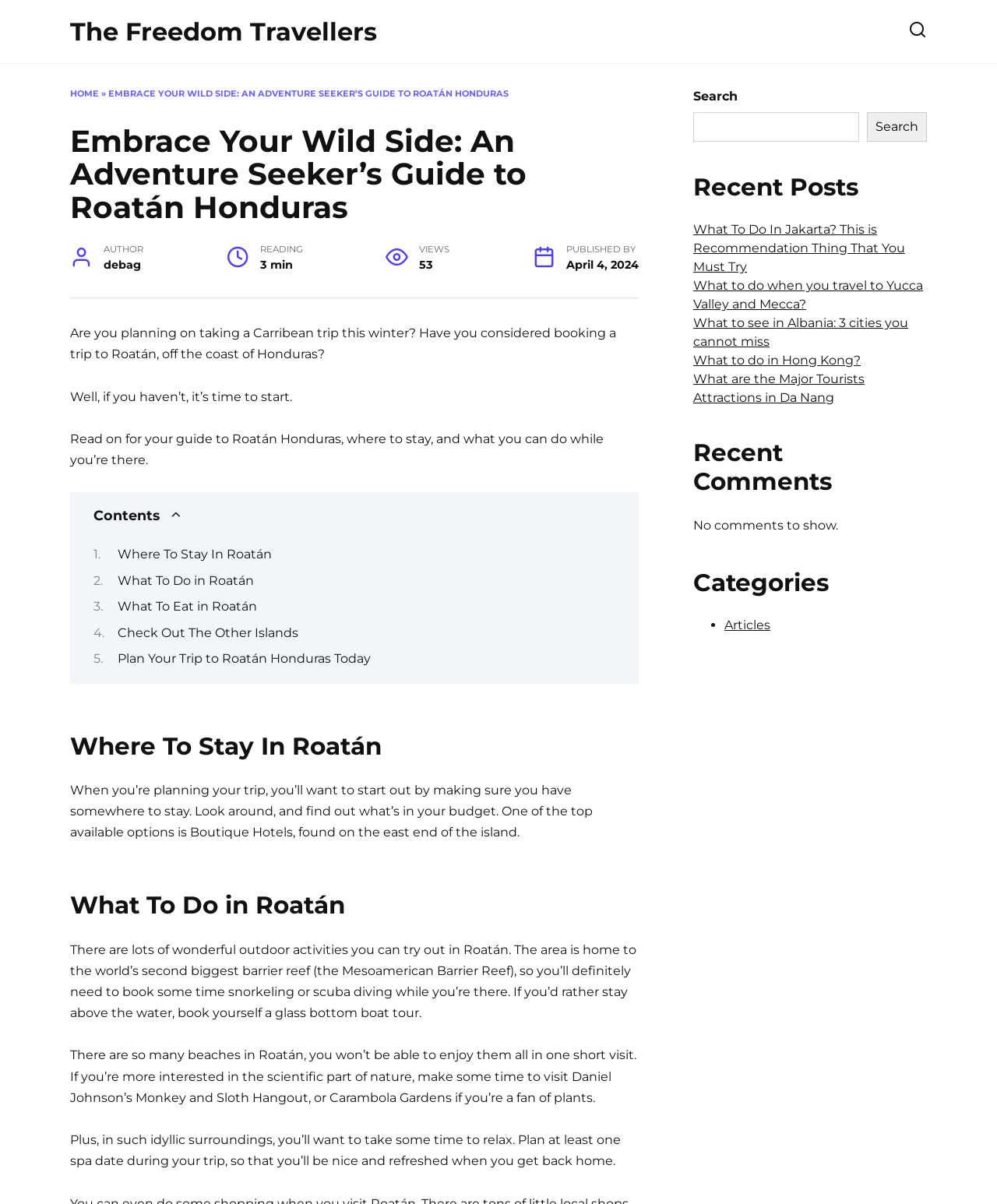Identify the bounding box coordinates of the section to be clicked to complete the task described by the following instruction: "Search for something". The coordinates should be four float numbers between 0 and 1, formatted as [left, top, right, bottom].

[0.695, 0.093, 0.862, 0.117]